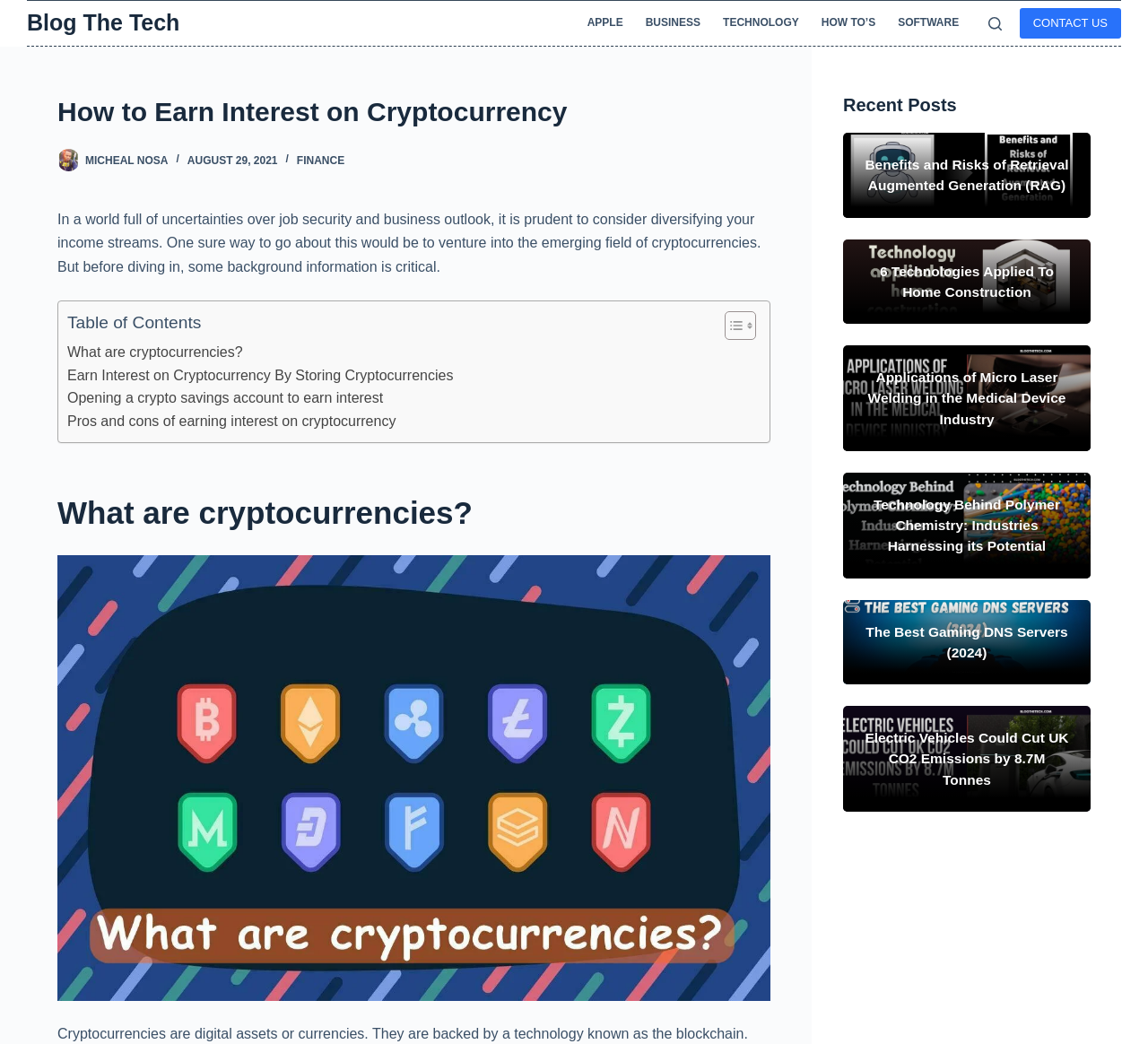Using the provided element description: "What are cryptocurrencies?", determine the bounding box coordinates of the corresponding UI element in the screenshot.

[0.059, 0.327, 0.211, 0.349]